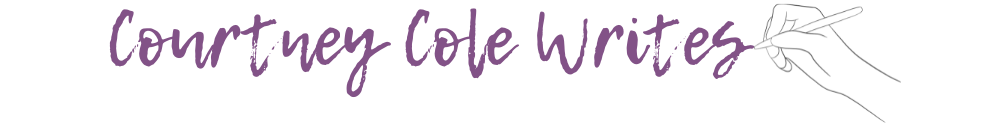Use a single word or phrase to respond to the question:
What does the logo capture?

The essence of Courtney Cole's writing journey